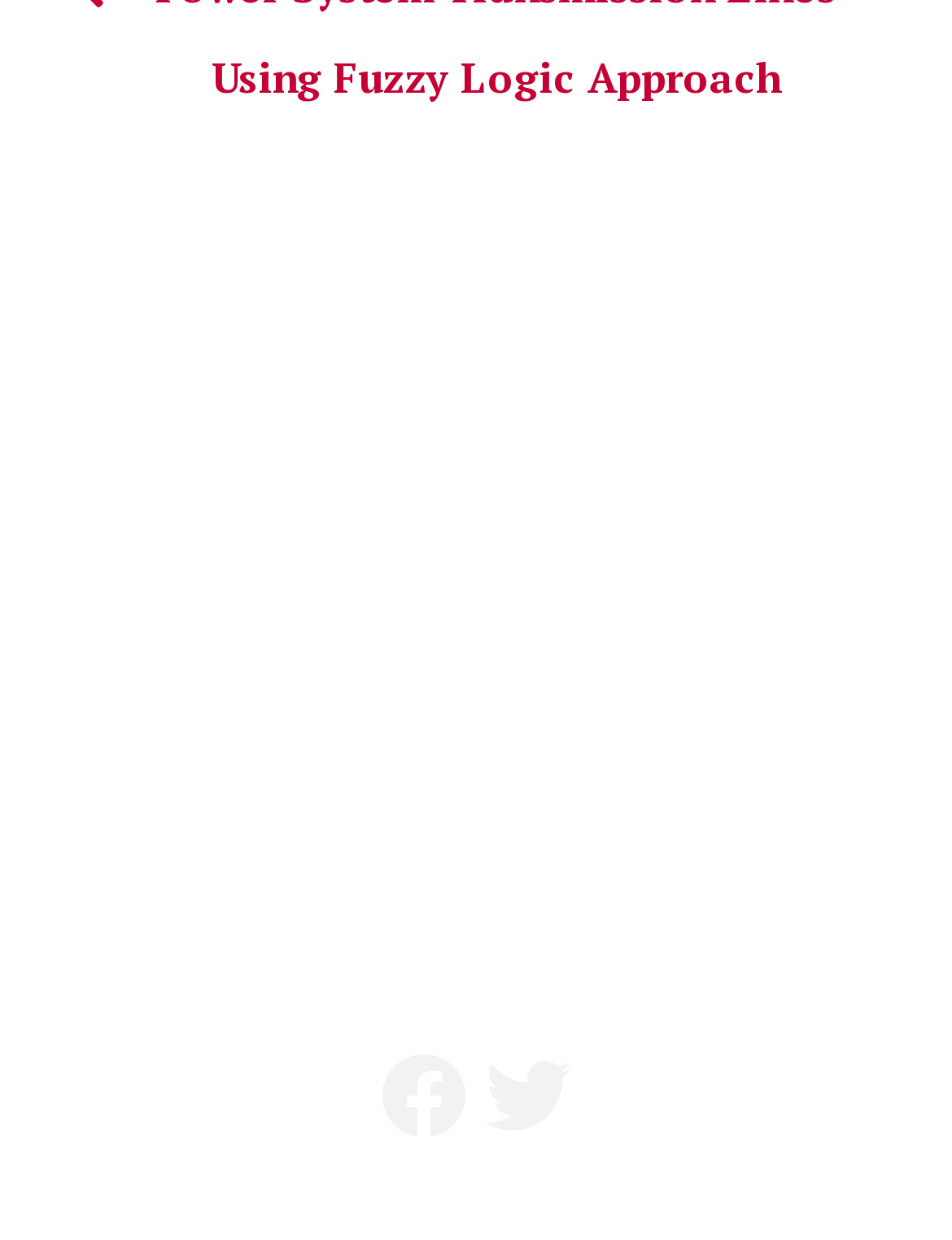Provide the bounding box coordinates, formatted as (top-left x, top-left y, bottom-right x, bottom-right y), with all values being floating point numbers between 0 and 1. Identify the bounding box of the UI element that matches the description: Privacy Policy

[0.522, 0.753, 0.84, 0.8]